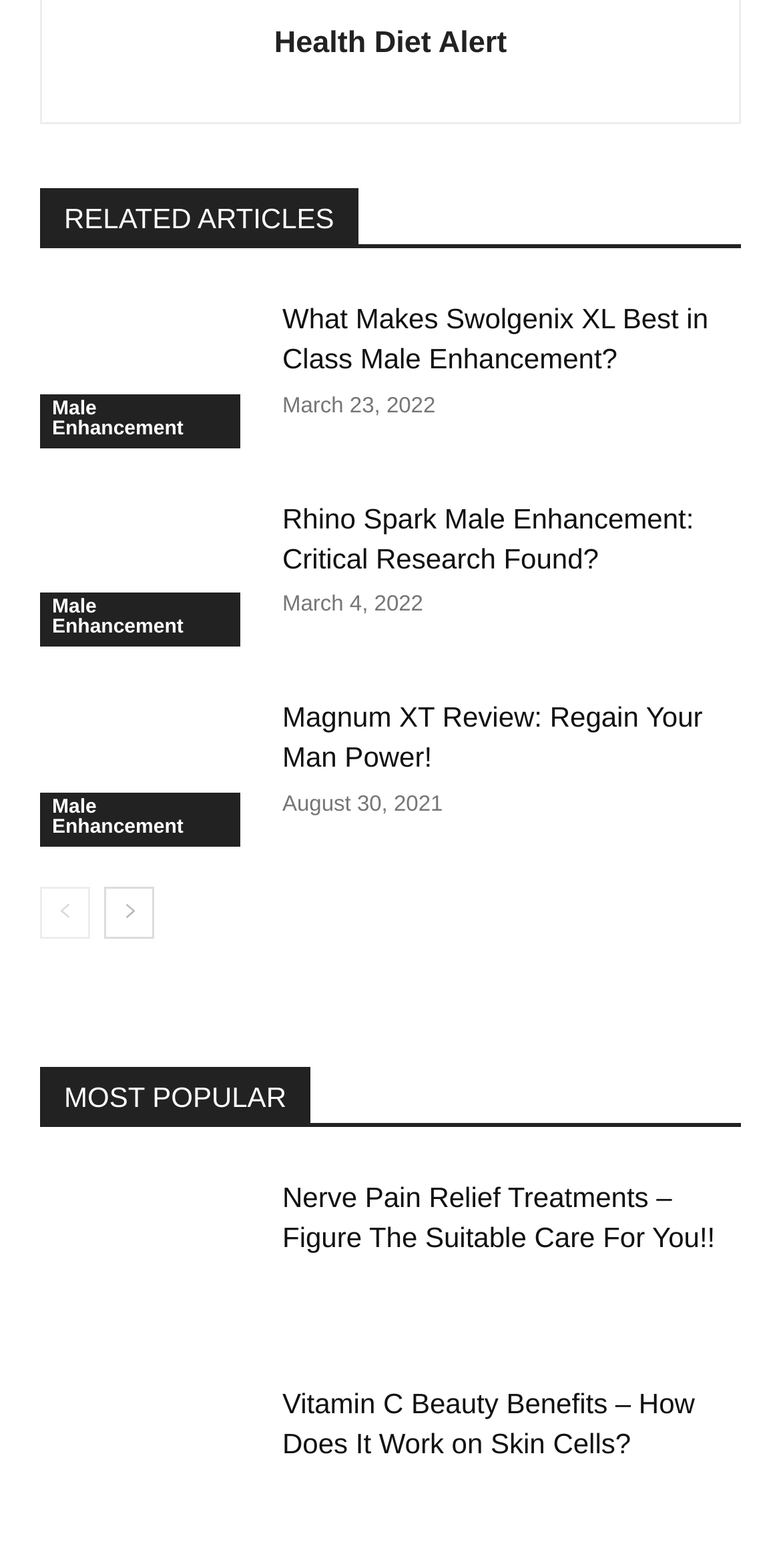Locate the bounding box coordinates of the area you need to click to fulfill this instruction: 'View 'Vitamin C Beauty Benefits – How Does It Work on Skin Cells?''. The coordinates must be in the form of four float numbers ranging from 0 to 1: [left, top, right, bottom].

[0.362, 0.884, 0.949, 0.934]